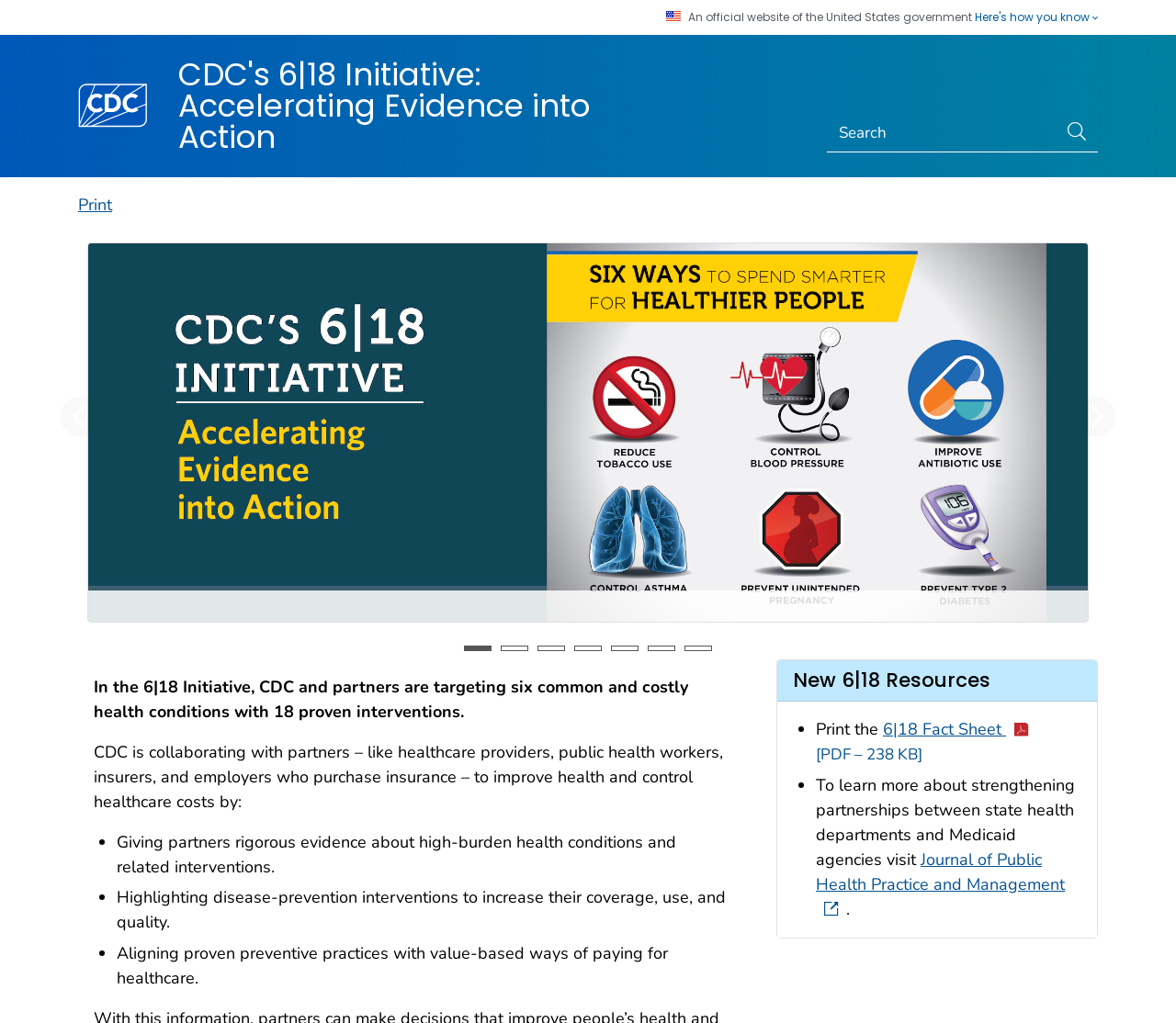By analyzing the image, answer the following question with a detailed response: How many proven interventions are used by the 6|18 Initiative?

The webpage mentions that the 6|18 Initiative uses 18 proven interventions to impact health, which are targeted at six common and costly health conditions.